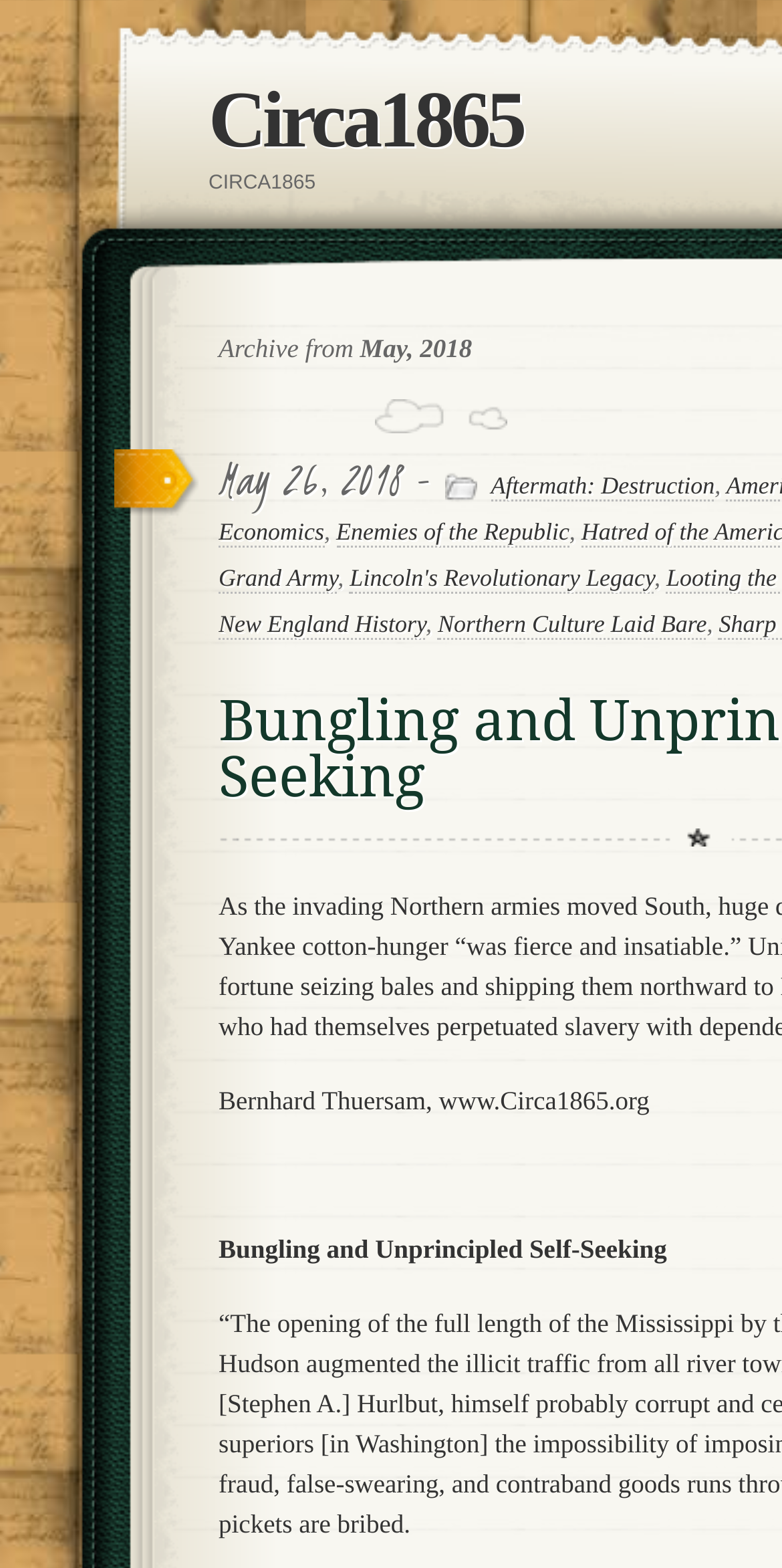What is the name of the website? Analyze the screenshot and reply with just one word or a short phrase.

Circa1865